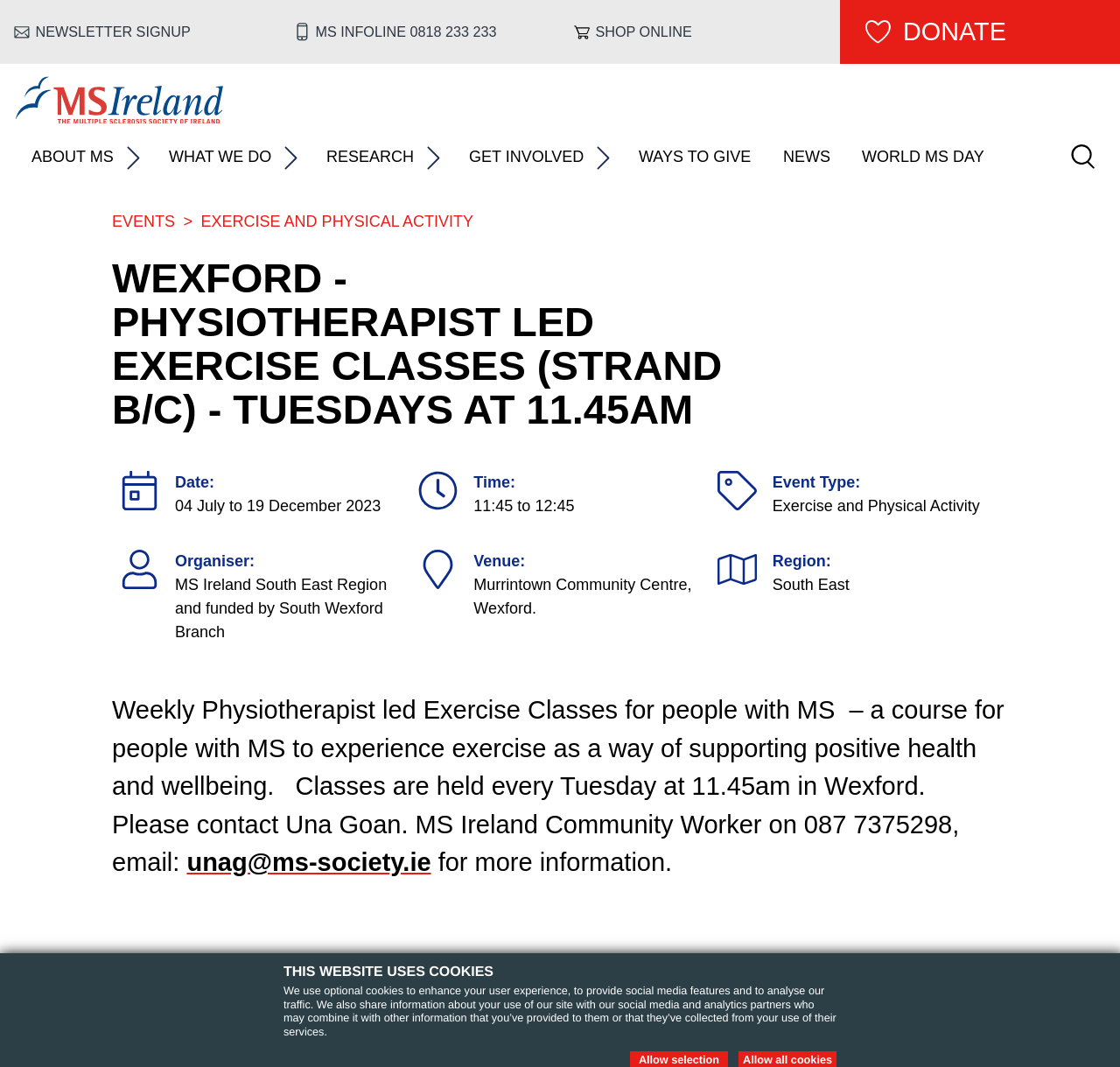Find the bounding box of the web element that fits this description: "MS Ireland".

[0.014, 0.125, 0.082, 0.141]